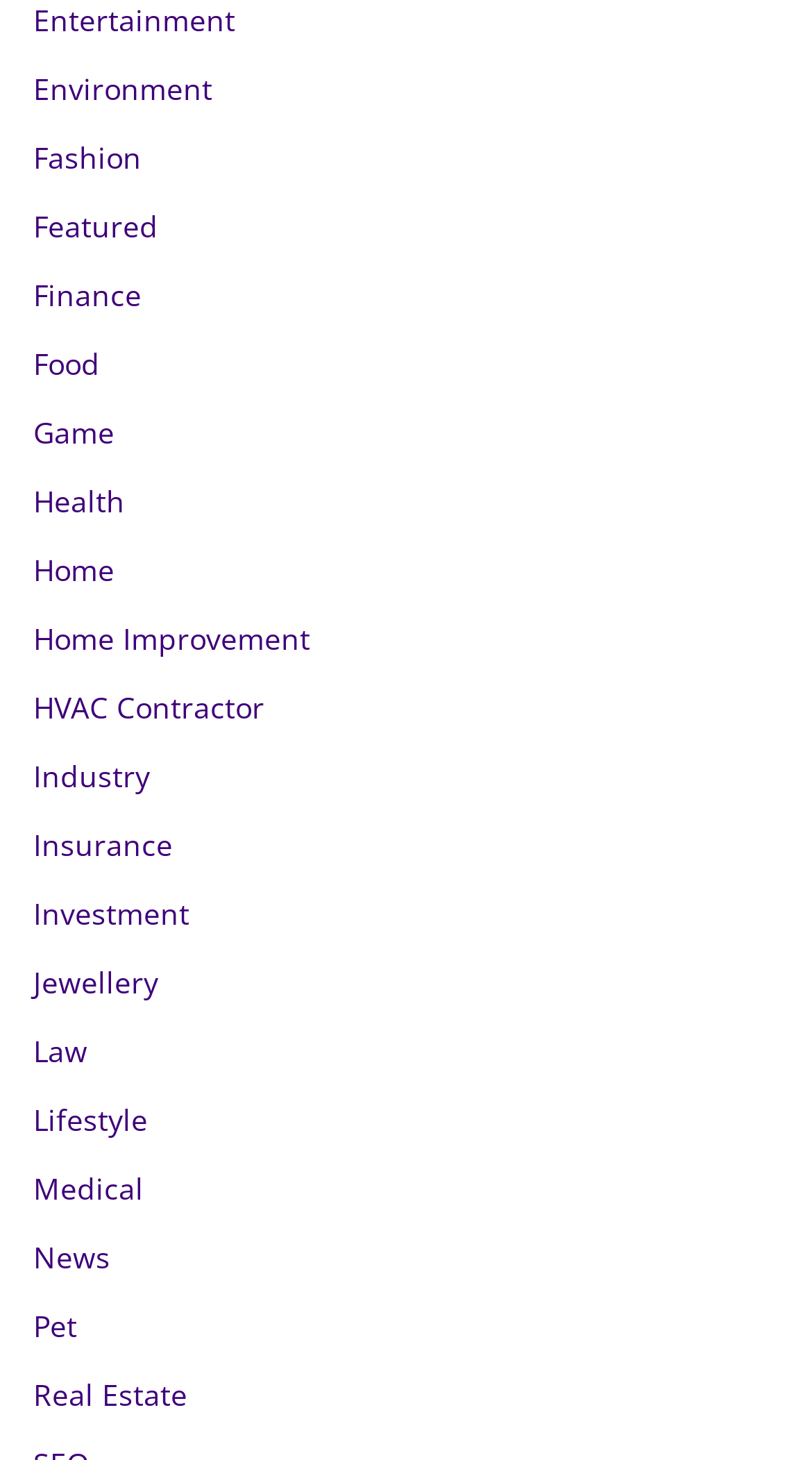How many categories are related to health?
Based on the image, give a one-word or short phrase answer.

Two